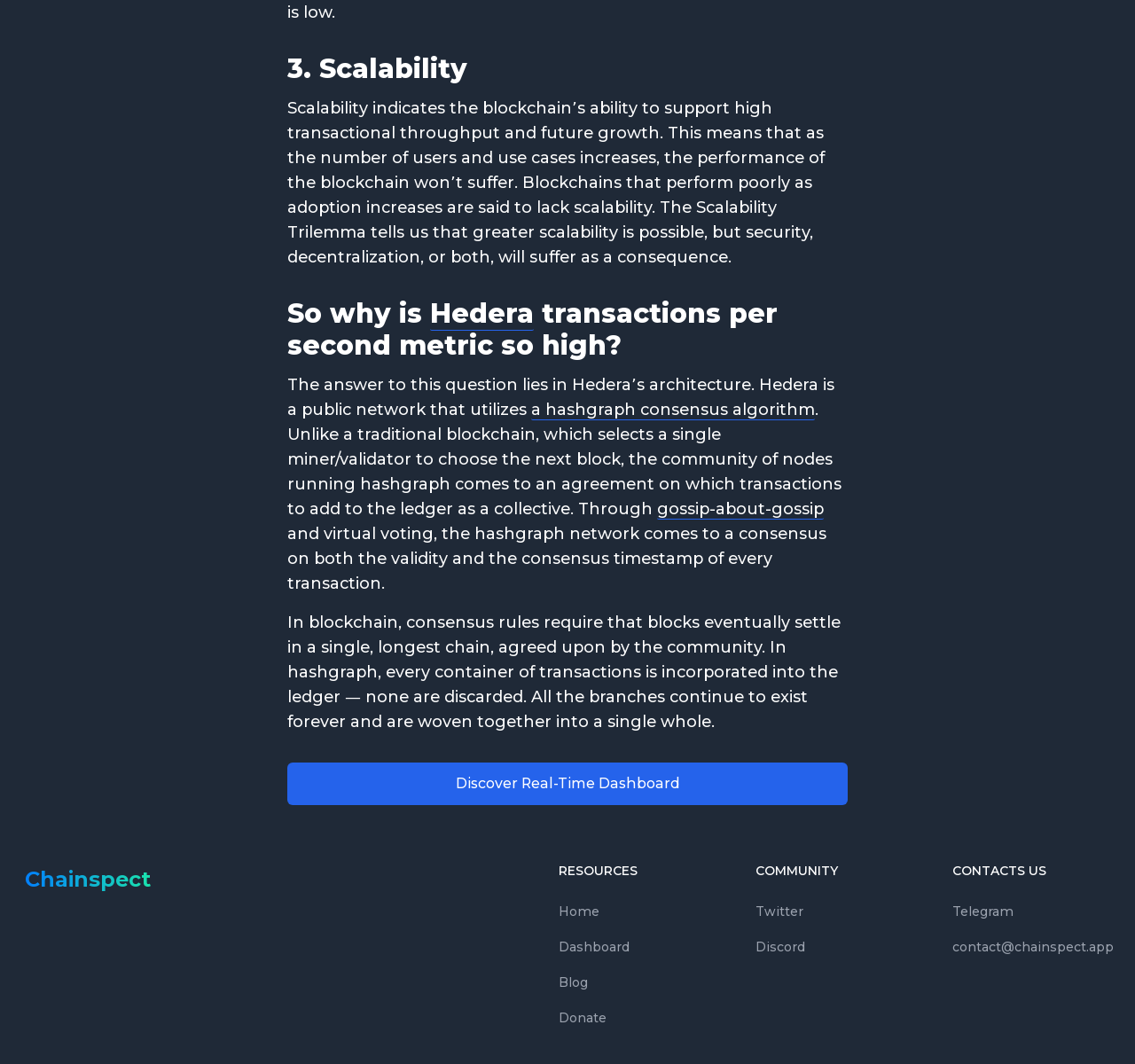Based on the visual content of the image, answer the question thoroughly: What consensus algorithm does Hedera use?

The webpage mentions that Hedera is a public network that utilizes a hashgraph consensus algorithm, which is different from traditional blockchain's single miner/validator selection.